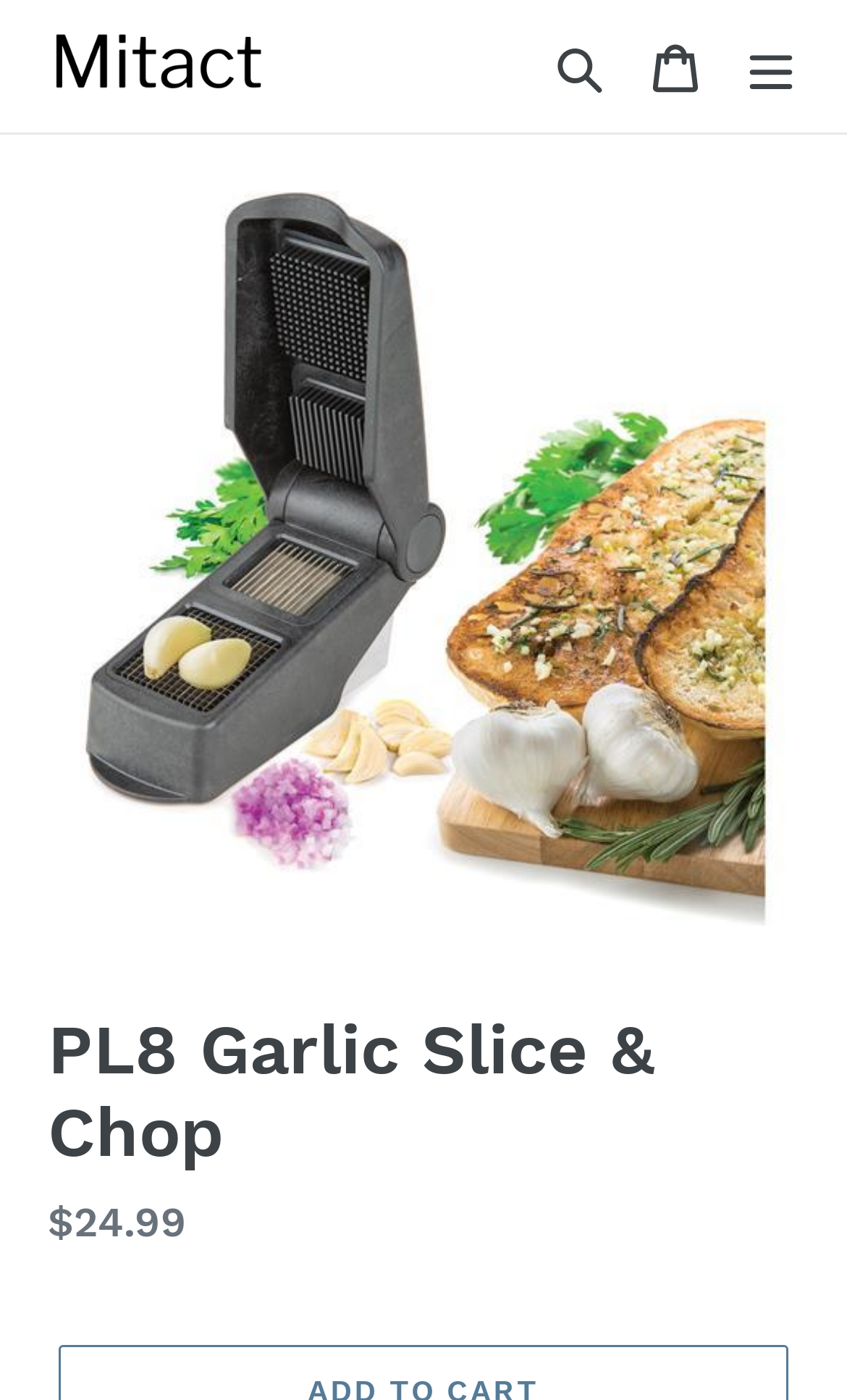Please determine the bounding box of the UI element that matches this description: parent_node: Search aria-label="Menu". The coordinates should be given as (top-left x, top-left y, bottom-right x, bottom-right y), with all values between 0 and 1.

[0.854, 0.013, 0.967, 0.082]